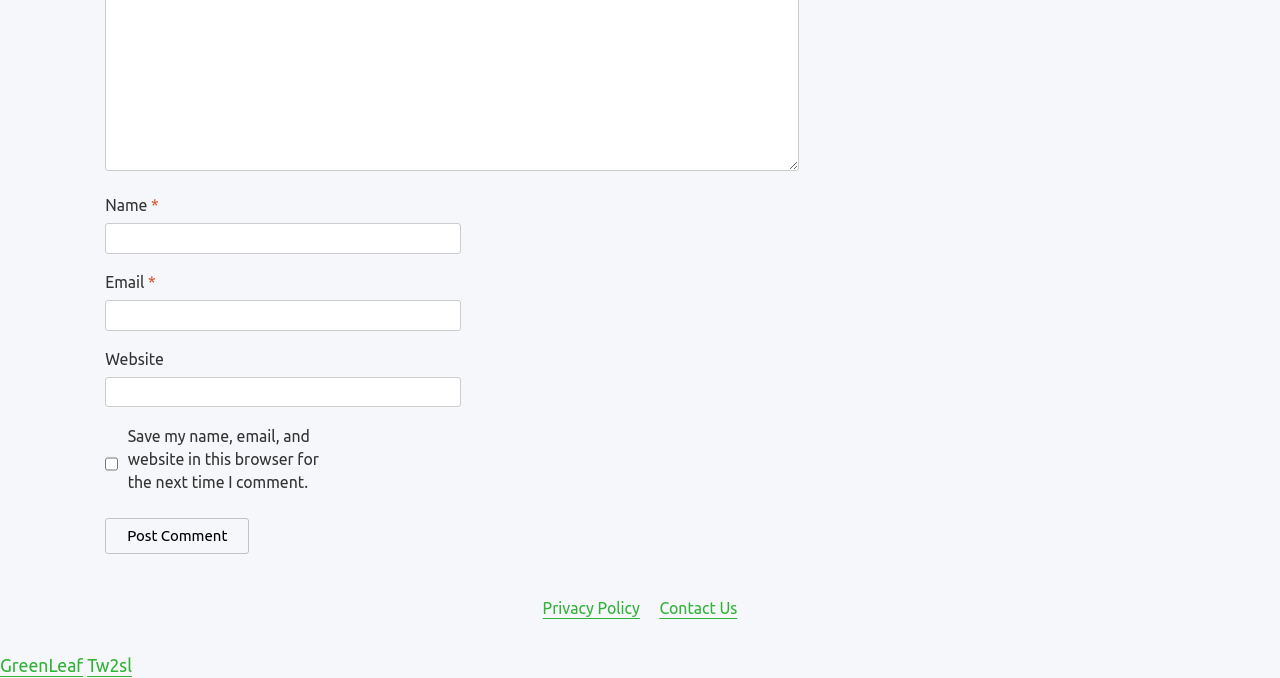Extract the bounding box coordinates for the UI element described by the text: "Contact Us". The coordinates should be in the form of [left, top, right, bottom] with values between 0 and 1.

[0.515, 0.884, 0.576, 0.91]